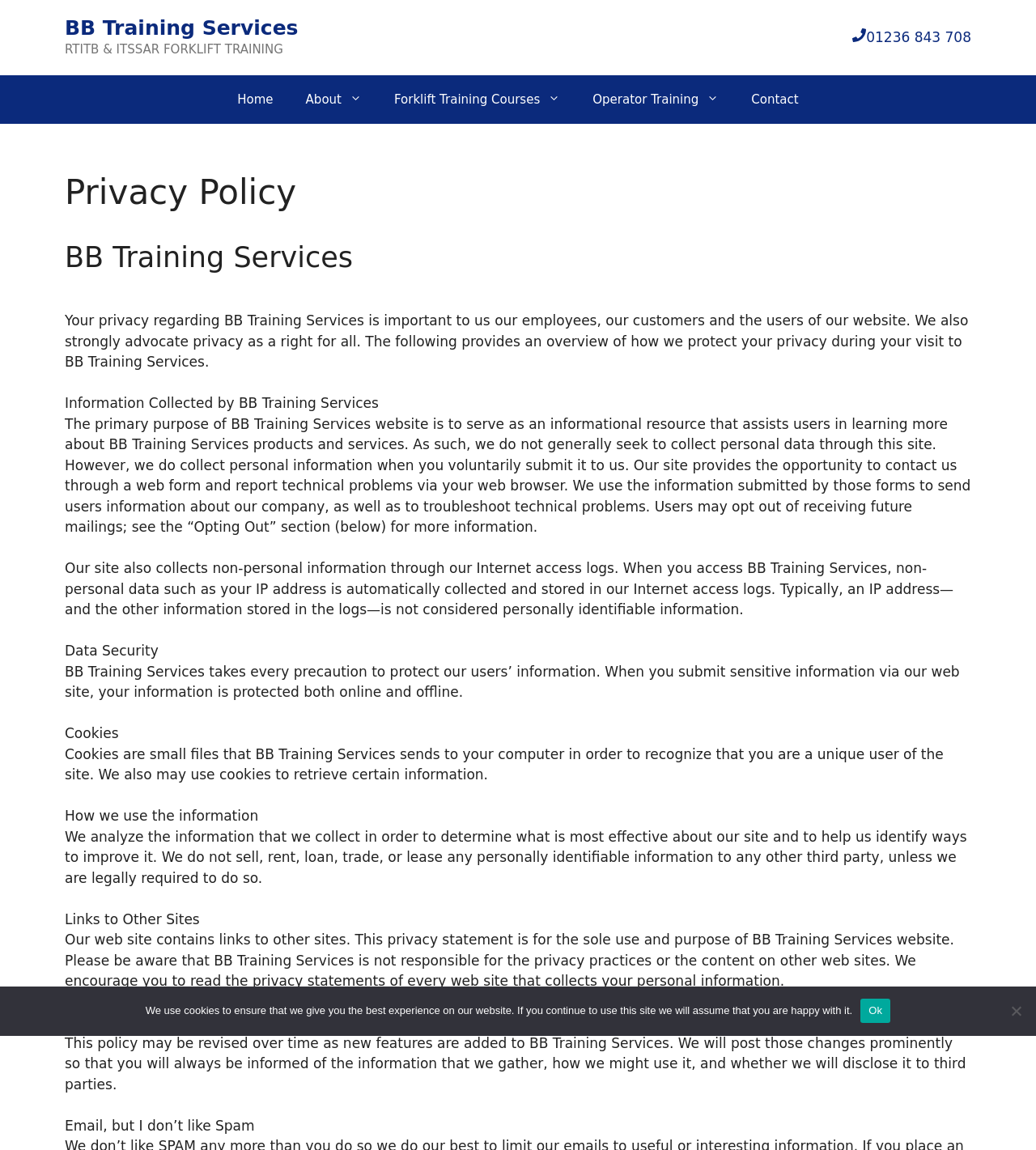Provide the bounding box coordinates of the section that needs to be clicked to accomplish the following instruction: "Click the 'BB Training Services' link."

[0.062, 0.014, 0.288, 0.034]